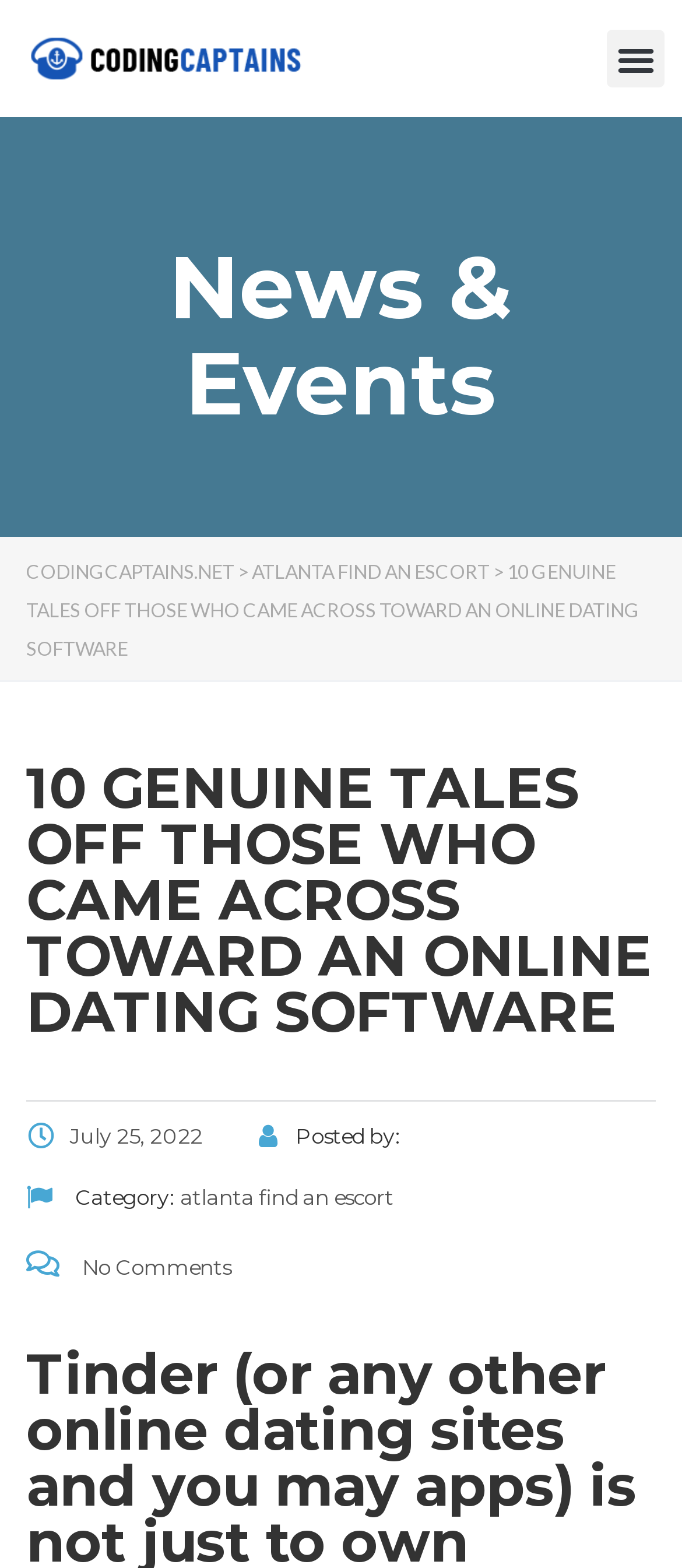Locate the bounding box coordinates for the element described below: "atlanta find an escort". The coordinates must be four float values between 0 and 1, formatted as [left, top, right, bottom].

[0.264, 0.755, 0.577, 0.772]